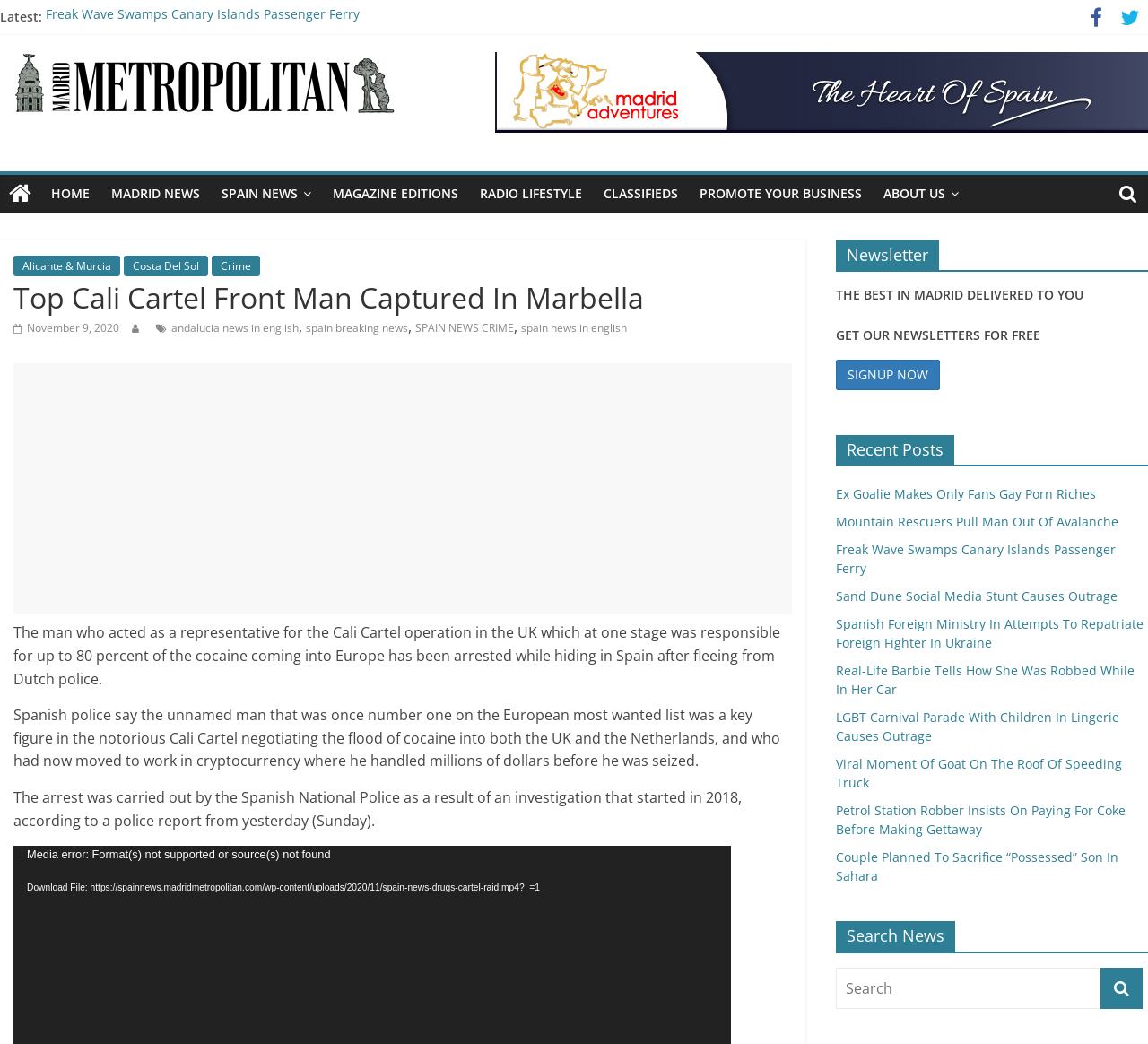Please find the bounding box coordinates in the format (top-left x, top-left y, bottom-right x, bottom-right y) for the given element description. Ensure the coordinates are floating point numbers between 0 and 1. Description: Radio Lifestyle

[0.409, 0.168, 0.516, 0.204]